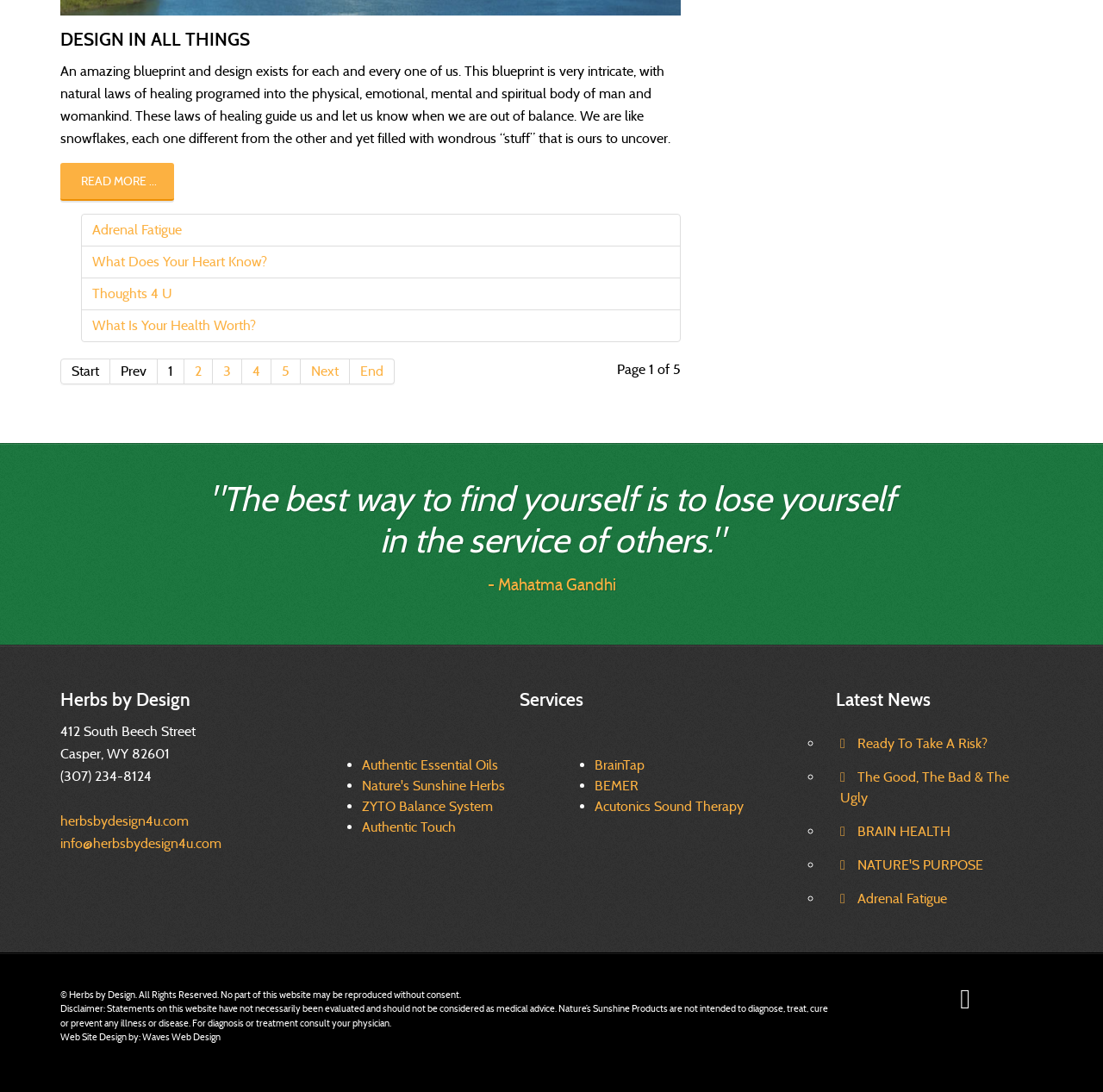Identify the bounding box for the described UI element. Provide the coordinates in (top-left x, top-left y, bottom-right x, bottom-right y) format with values ranging from 0 to 1: NATURE'S PURPOSE

[0.746, 0.779, 0.957, 0.806]